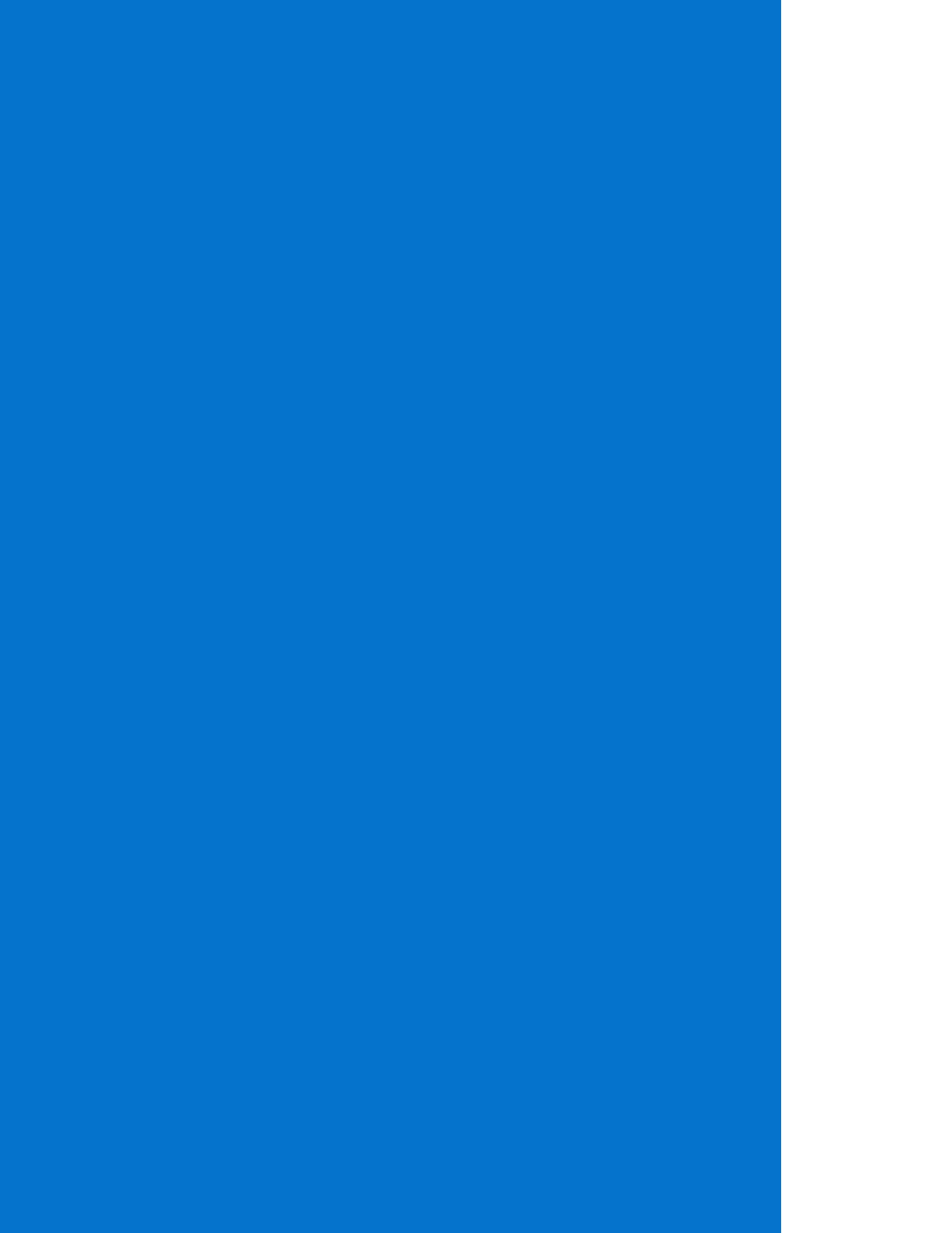Please specify the bounding box coordinates of the region to click in order to perform the following instruction: "Visit the website's creator platform Wix.com".

[0.051, 0.736, 0.195, 0.773]